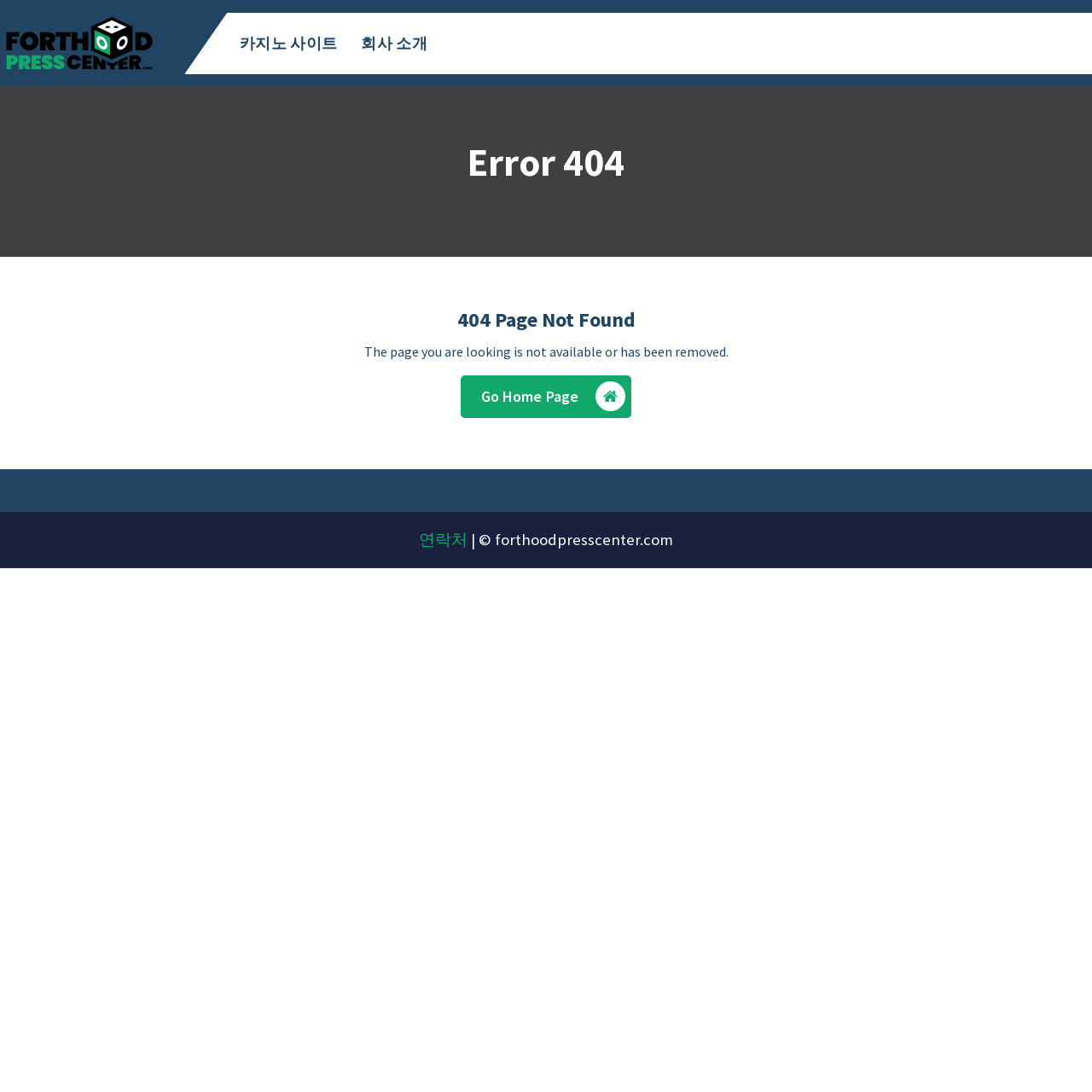Identify and provide the bounding box coordinates of the UI element described: "alt="forthood press center"". The coordinates should be formatted as [left, top, right, bottom], with each number being a float between 0 and 1.

[0.005, 0.008, 0.141, 0.071]